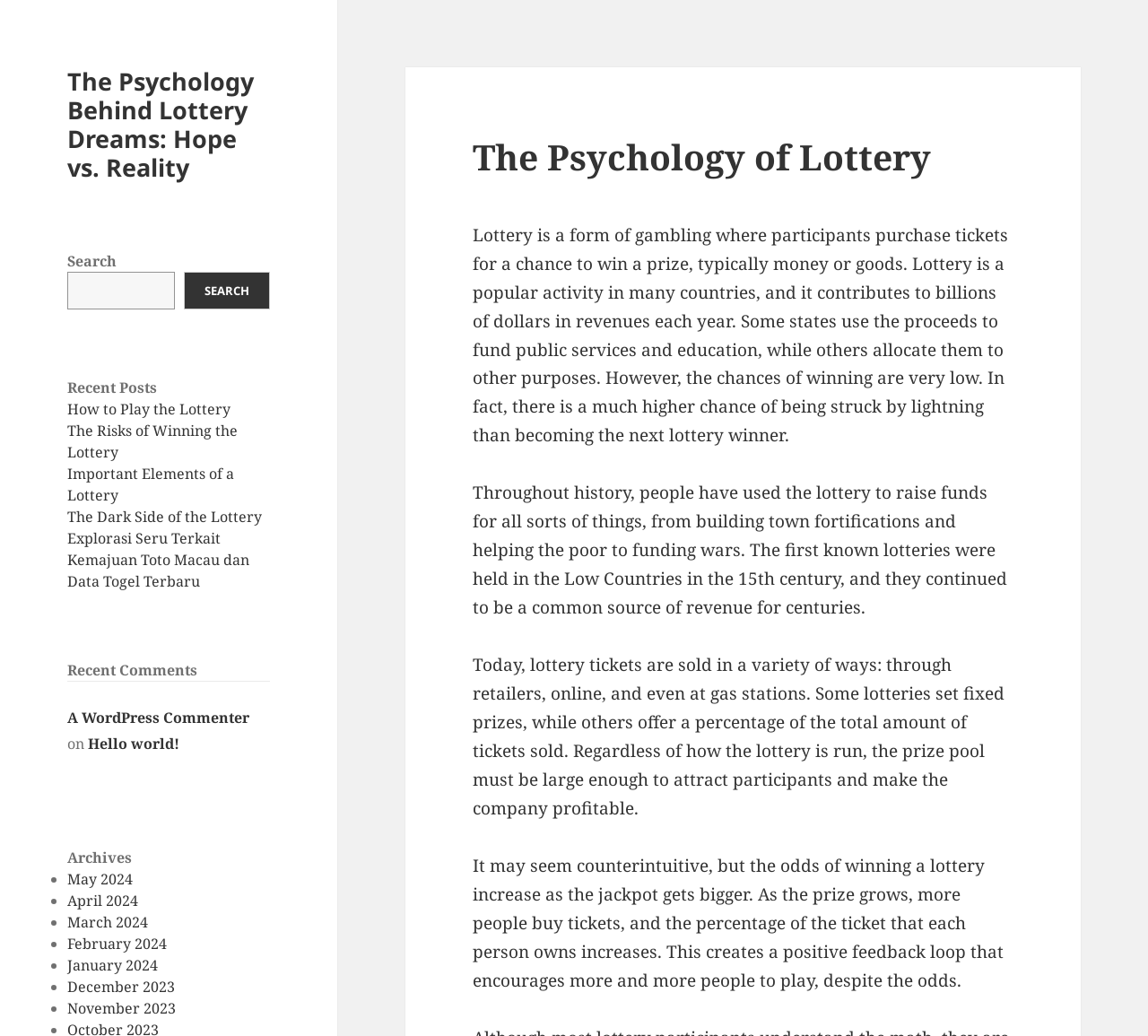Determine the bounding box coordinates of the clickable region to execute the instruction: "Explore the article 'The Dark Side of the Lottery'". The coordinates should be four float numbers between 0 and 1, denoted as [left, top, right, bottom].

[0.059, 0.489, 0.228, 0.508]